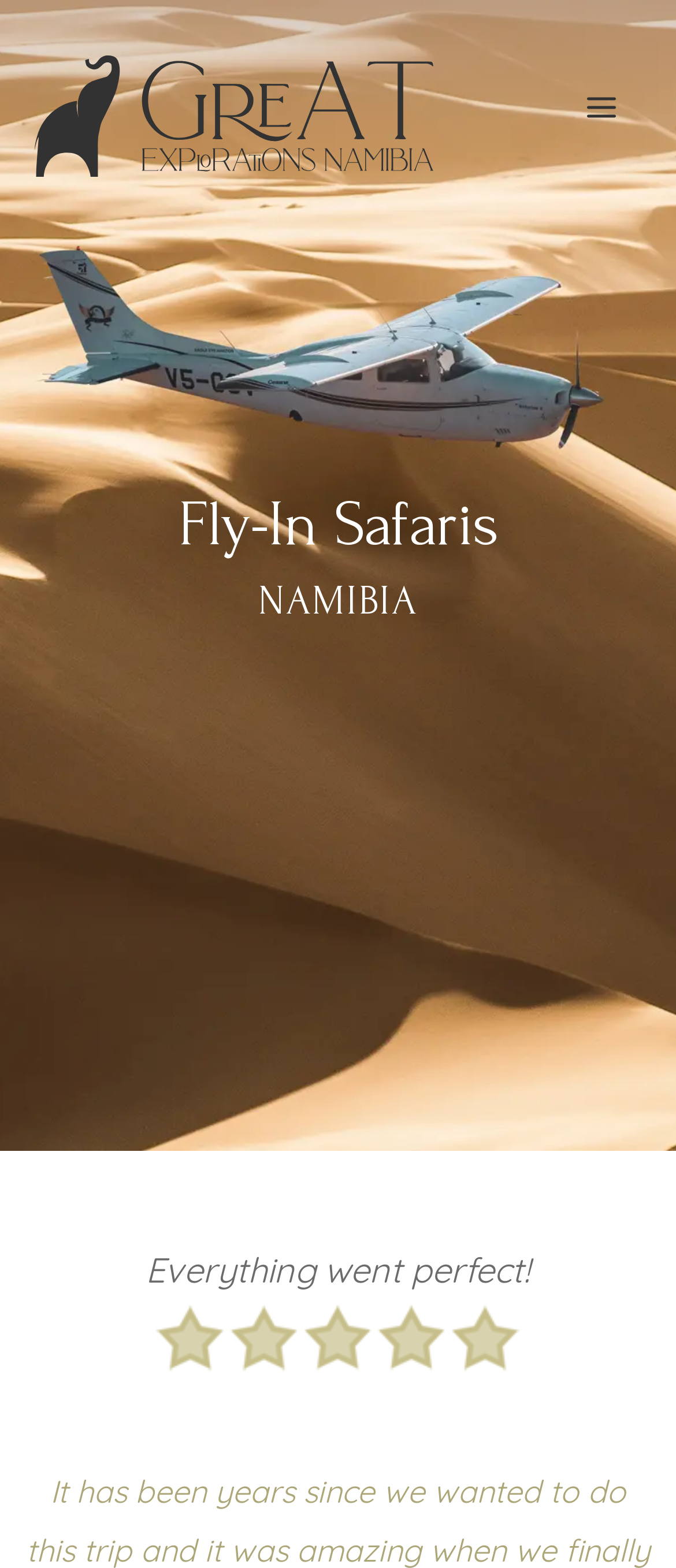How many headings are there in the main menu?
Please respond to the question with a detailed and informative answer.

I counted the number of headings in the main menu by looking at the elements inside the main menu button. I found two heading elements, one with the text 'Fly-In Safaris' and another with the text 'NAMIBIA'.